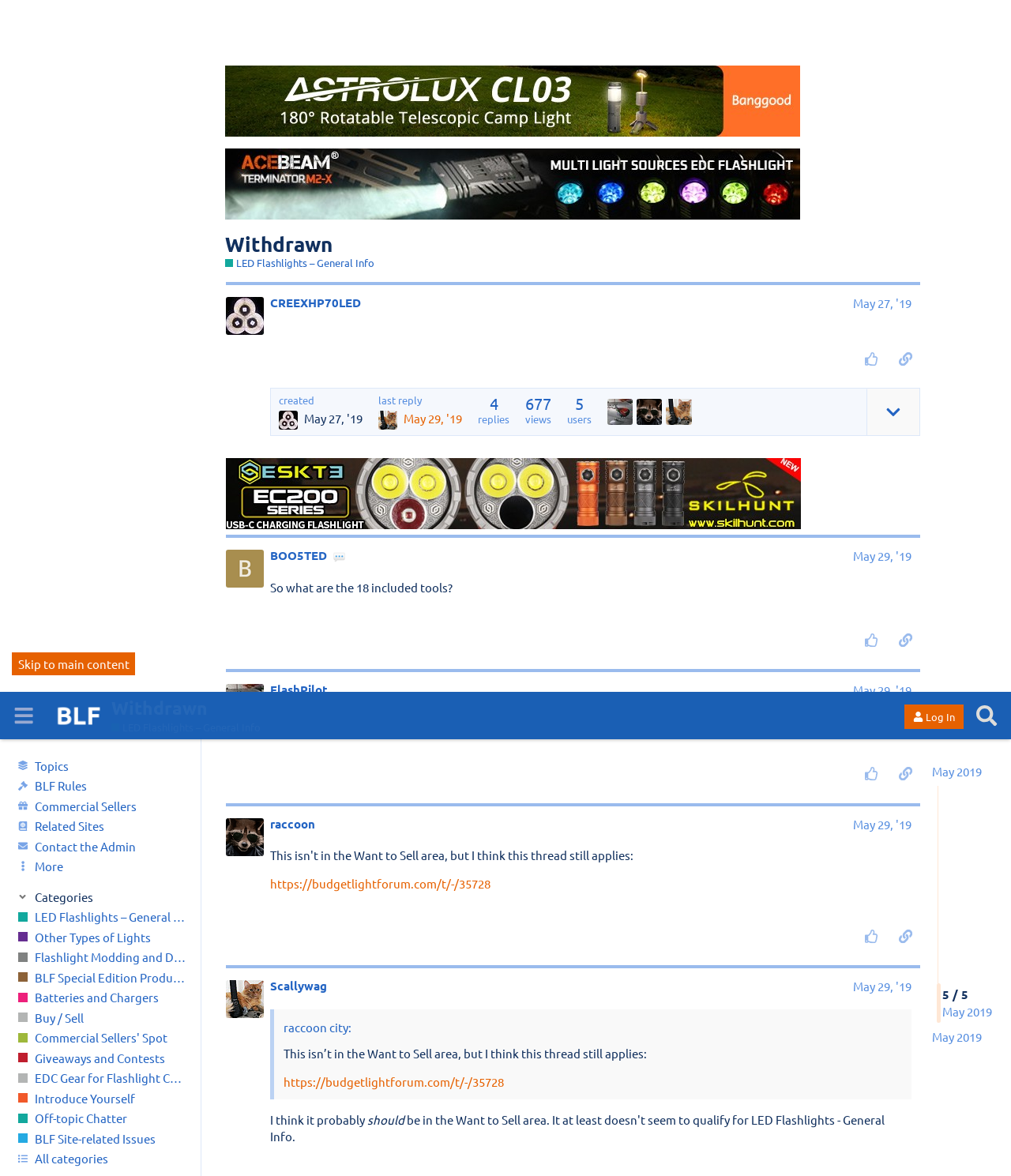Please find the bounding box coordinates of the element's region to be clicked to carry out this instruction: "Filter by 'BLF Theme'".

[0.009, 0.834, 0.104, 0.854]